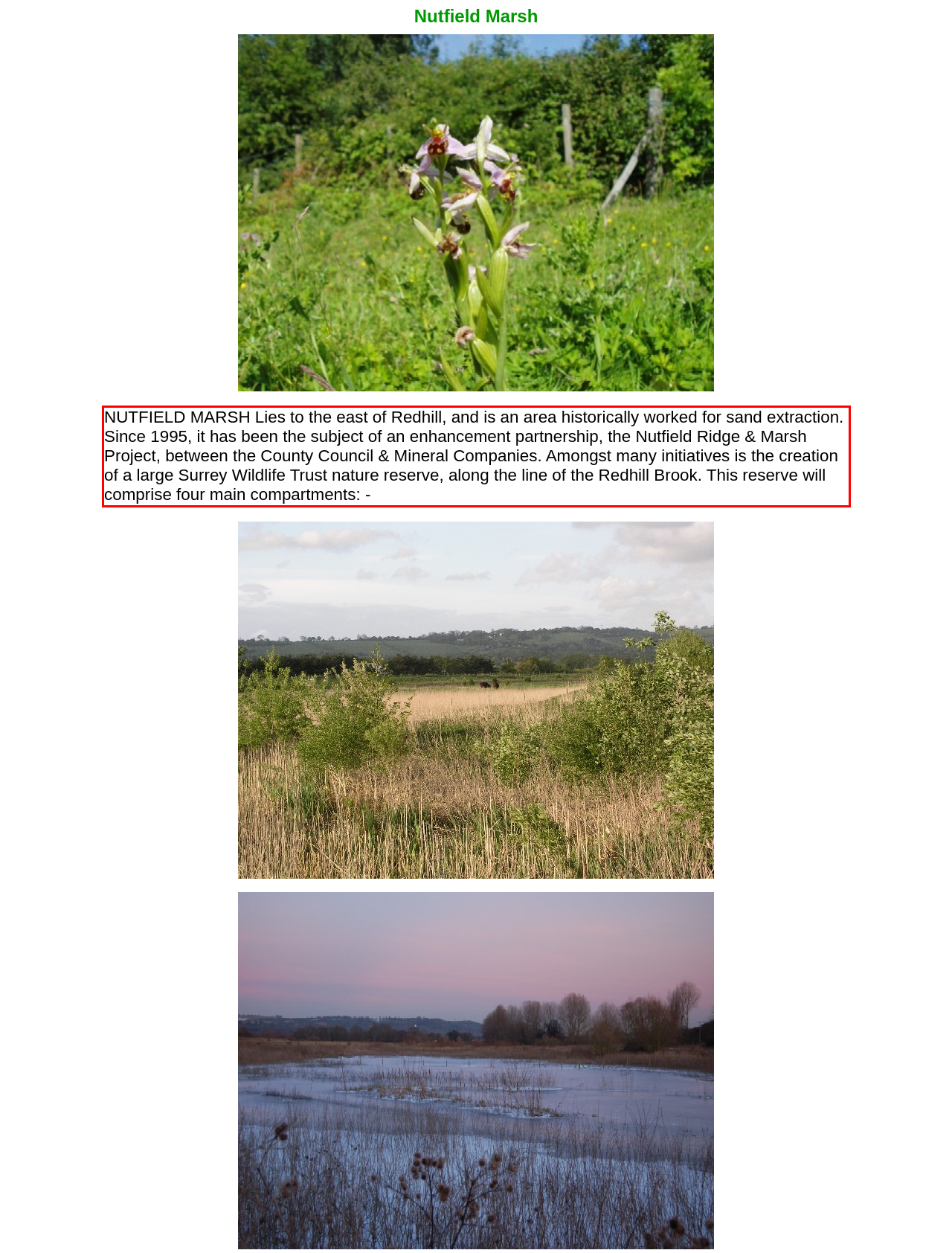Please extract the text content from the UI element enclosed by the red rectangle in the screenshot.

NUTFIELD MARSH Lies to the east of Redhill, and is an area historically worked for sand extraction. Since 1995, it has been the subject of an enhancement partnership, the Nutfield Ridge & Marsh Project, between the County Council & Mineral Companies. Amongst many initiatives is the creation of a large Surrey Wildlife Trust nature reserve, along the line of the Redhill Brook. This reserve will comprise four main compartments: -